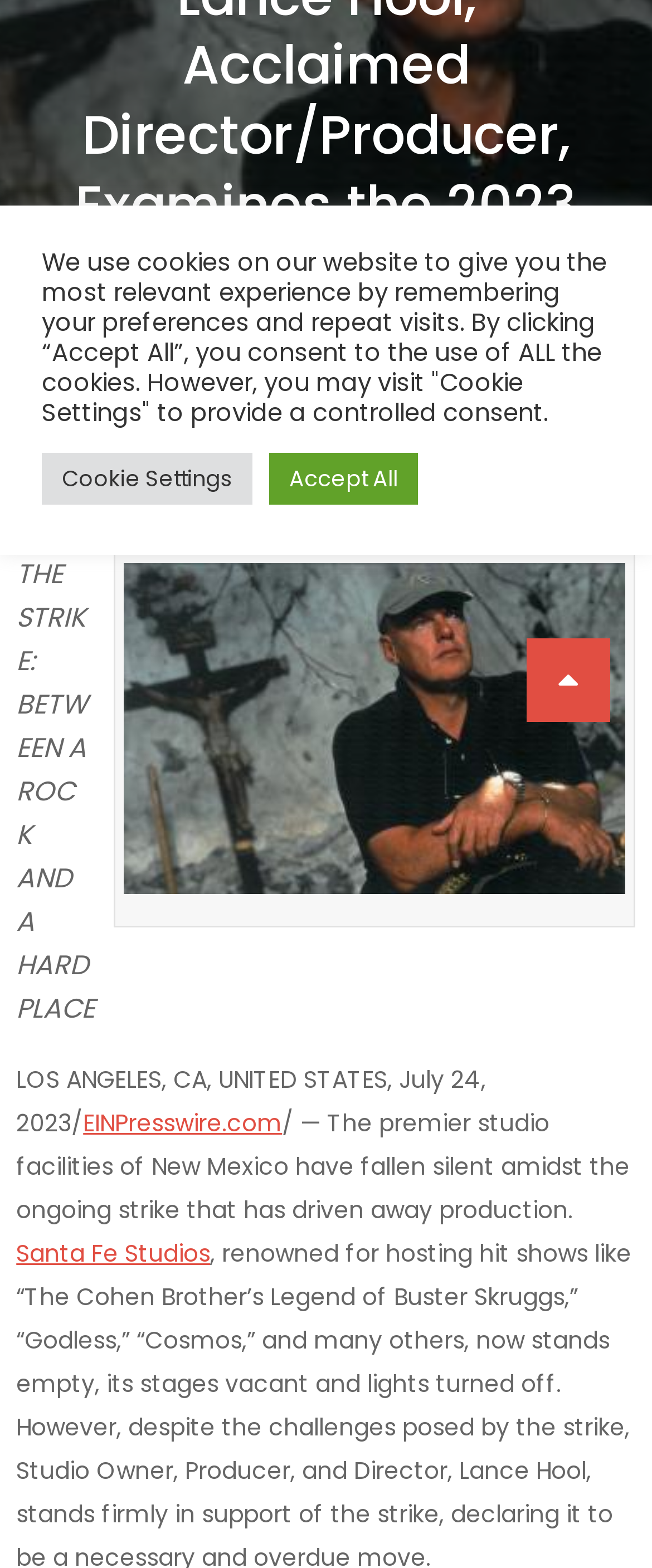Locate the bounding box of the UI element with the following description: "Cookie Settings".

[0.064, 0.289, 0.387, 0.322]